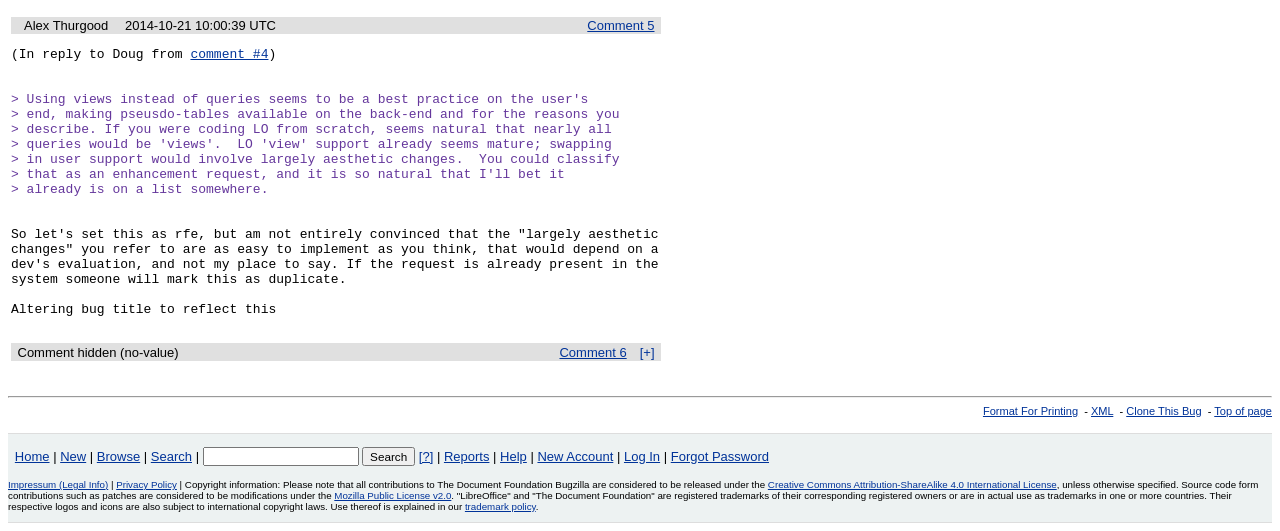Find the bounding box coordinates of the area to click in order to follow the instruction: "View the XML version of the bug".

[0.852, 0.763, 0.87, 0.785]